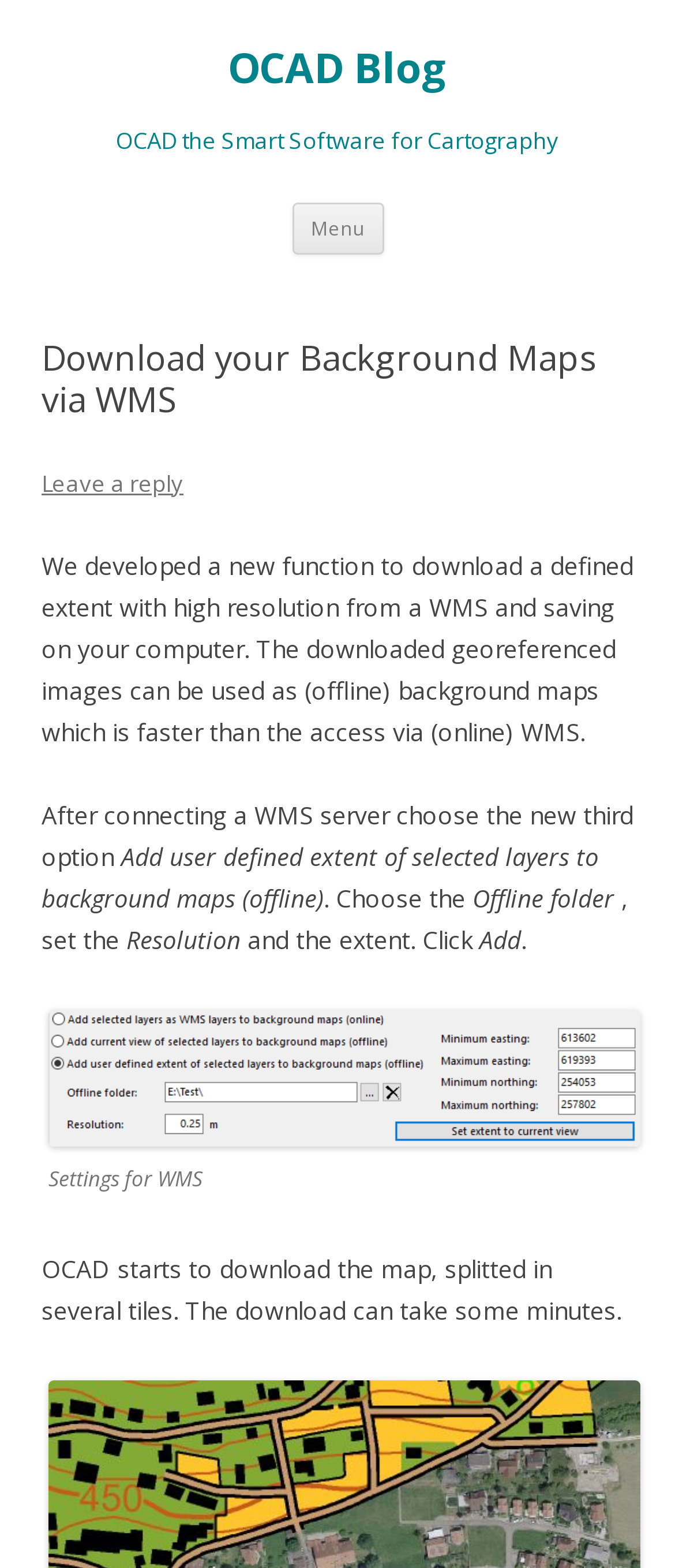Given the element description, predict the bounding box coordinates in the format (top-left x, top-left y, bottom-right x, bottom-right y), using floating point numbers between 0 and 1: parent_node: Settings for WMS

[0.072, 0.715, 0.949, 0.736]